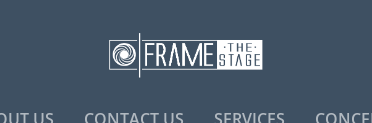Provide a one-word or short-phrase answer to the question:
What is the font style of the word 'THE'?

Smaller